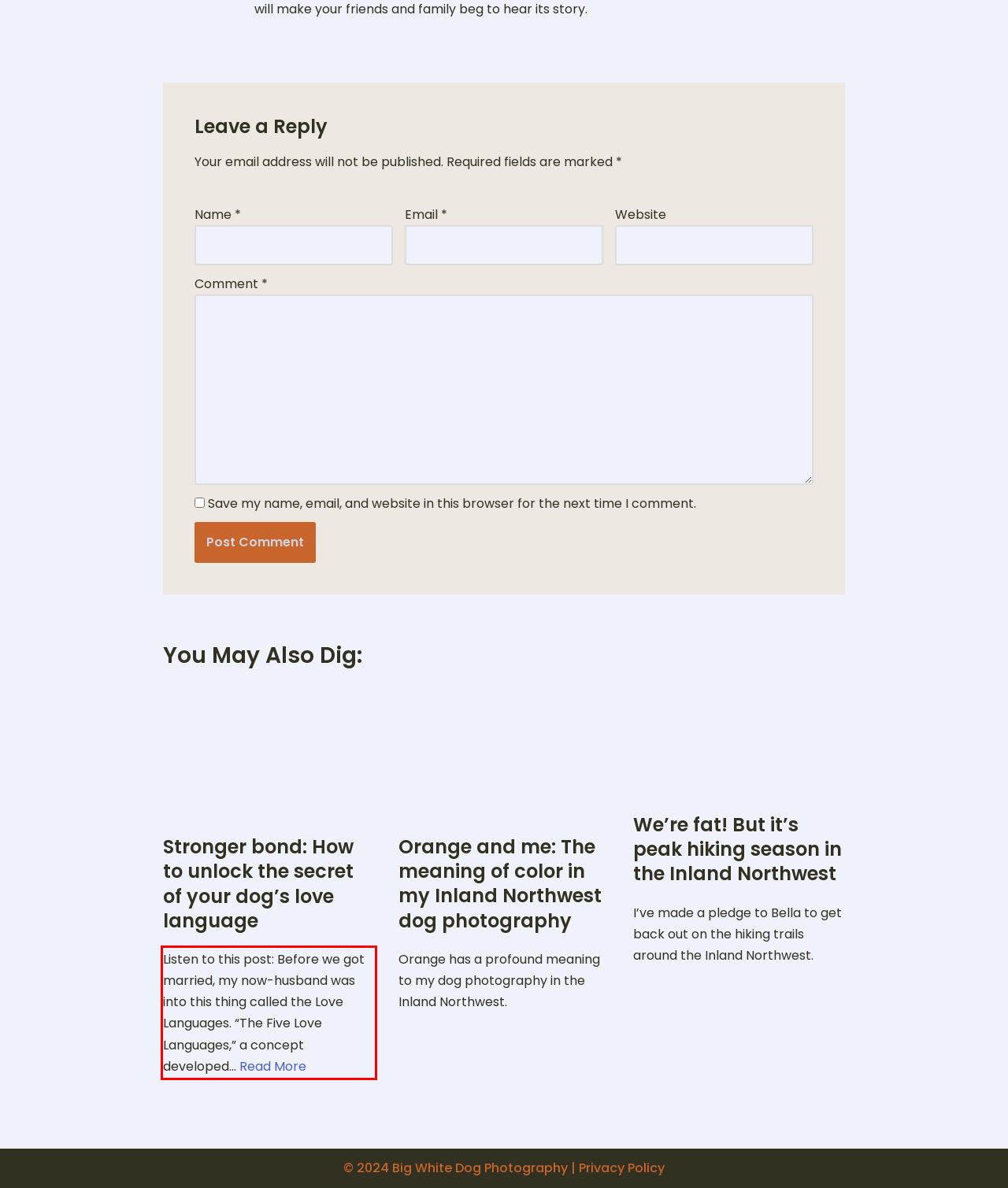You are provided with a webpage screenshot that includes a red rectangle bounding box. Extract the text content from within the bounding box using OCR.

Listen to this post: Before we got married, my now-husband was into this thing called the Love Languages. “The Five Love Languages,” a concept developed… Read More Stronger bond: How to unlock the secret of your dog’s love language